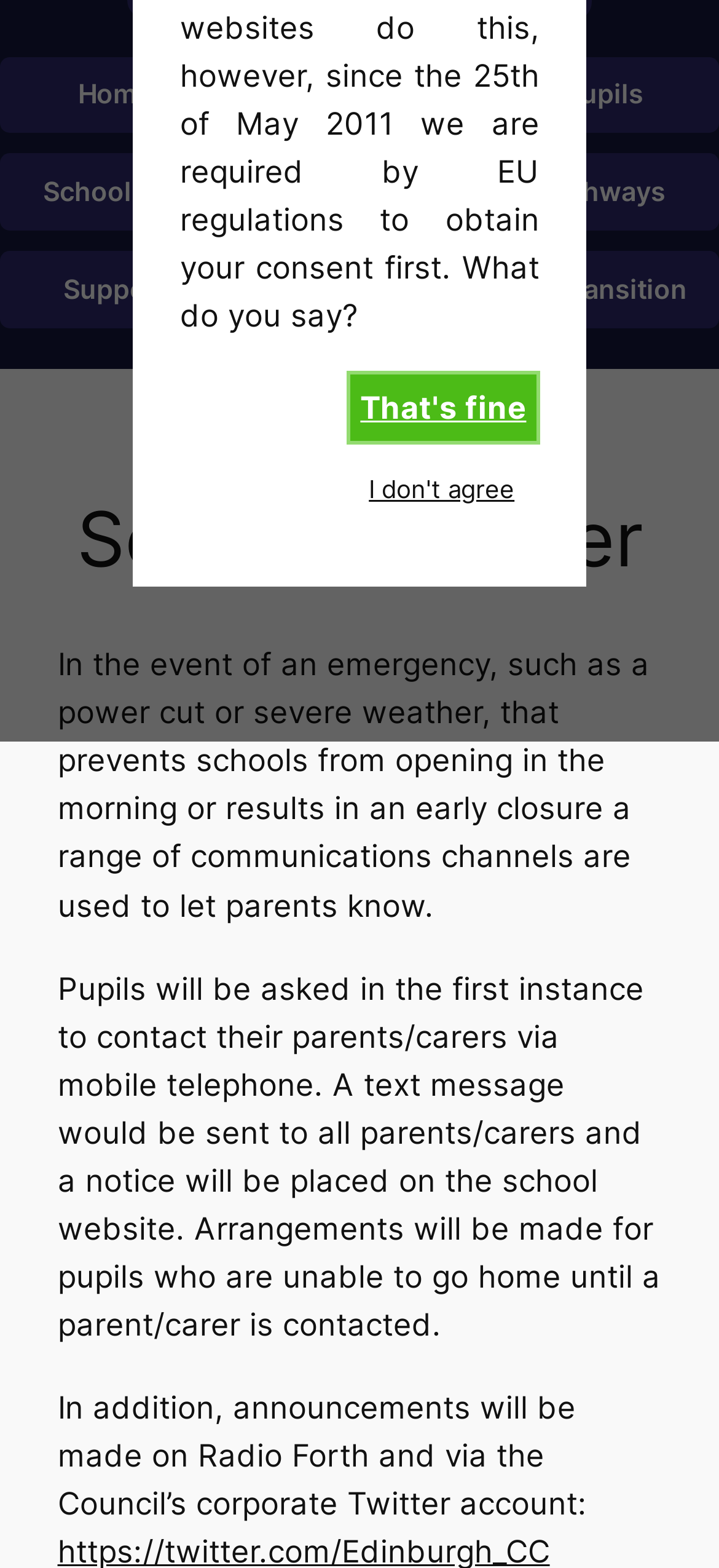Determine the bounding box coordinates (top-left x, top-left y, bottom-right x, bottom-right y) of the UI element described in the following text: I don't agree

[0.513, 0.284, 0.716, 0.324]